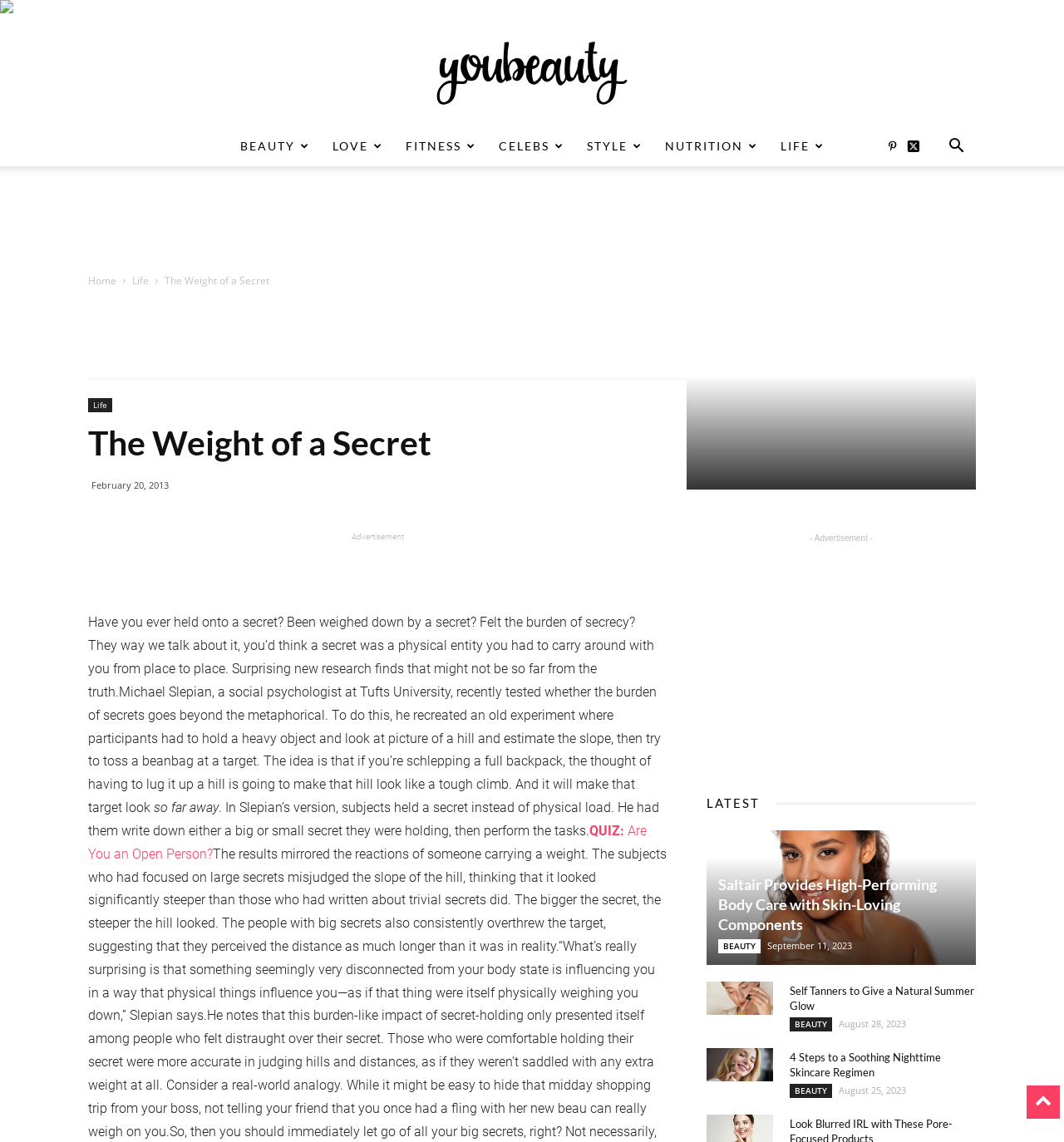Could you determine the bounding box coordinates of the clickable element to complete the instruction: "View the 'Self Tanners to Give a Natural Summer Glow' article"? Provide the coordinates as four float numbers between 0 and 1, i.e., [left, top, right, bottom].

[0.664, 0.86, 0.727, 0.889]